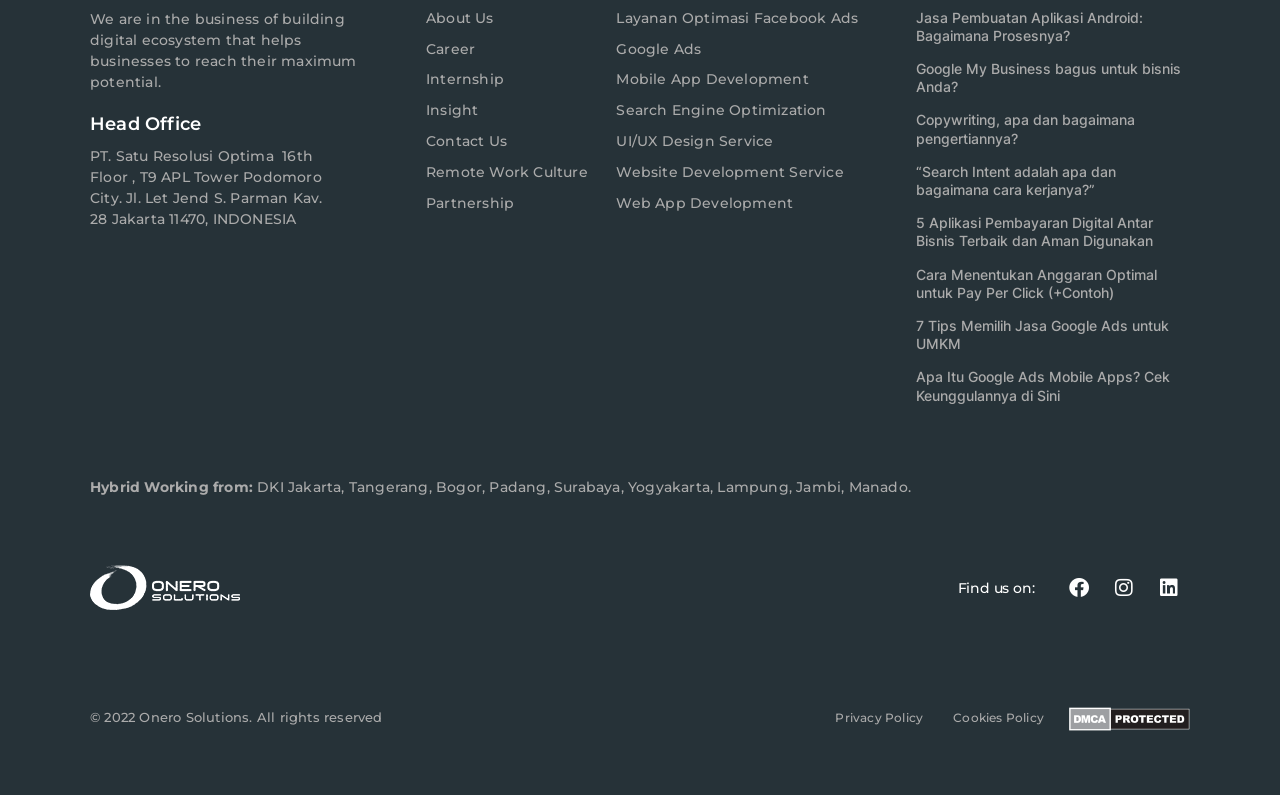Examine the image carefully and respond to the question with a detailed answer: 
What is the company name mentioned on the webpage?

The company name is mentioned in the 'Head Office' section, which is located at the top of the webpage, with the text 'PT. Satu Resolusi Optima'.